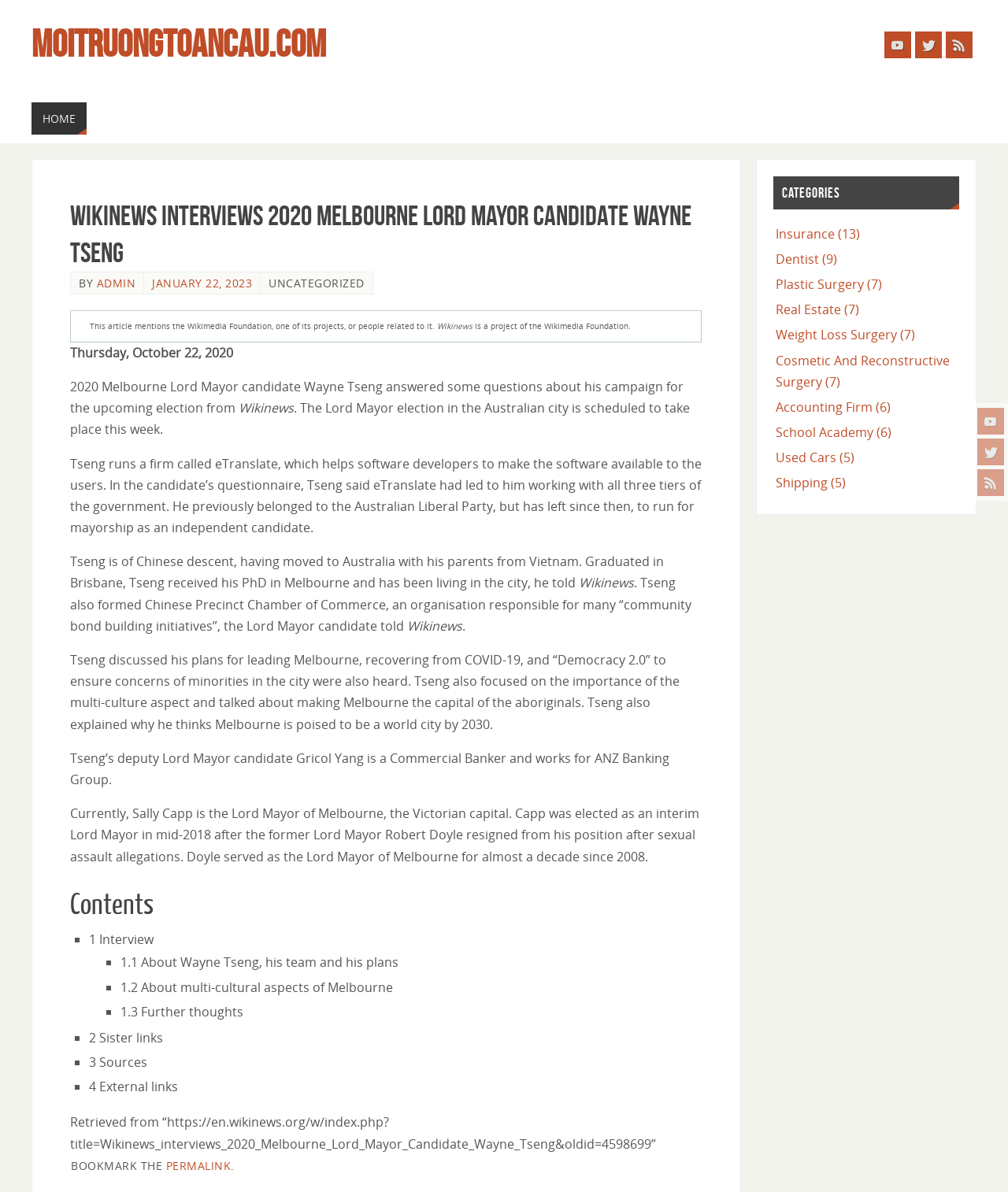What is the name of the Lord Mayor candidate interviewed by Wikinews?
Based on the image, answer the question with a single word or brief phrase.

Wayne Tseng